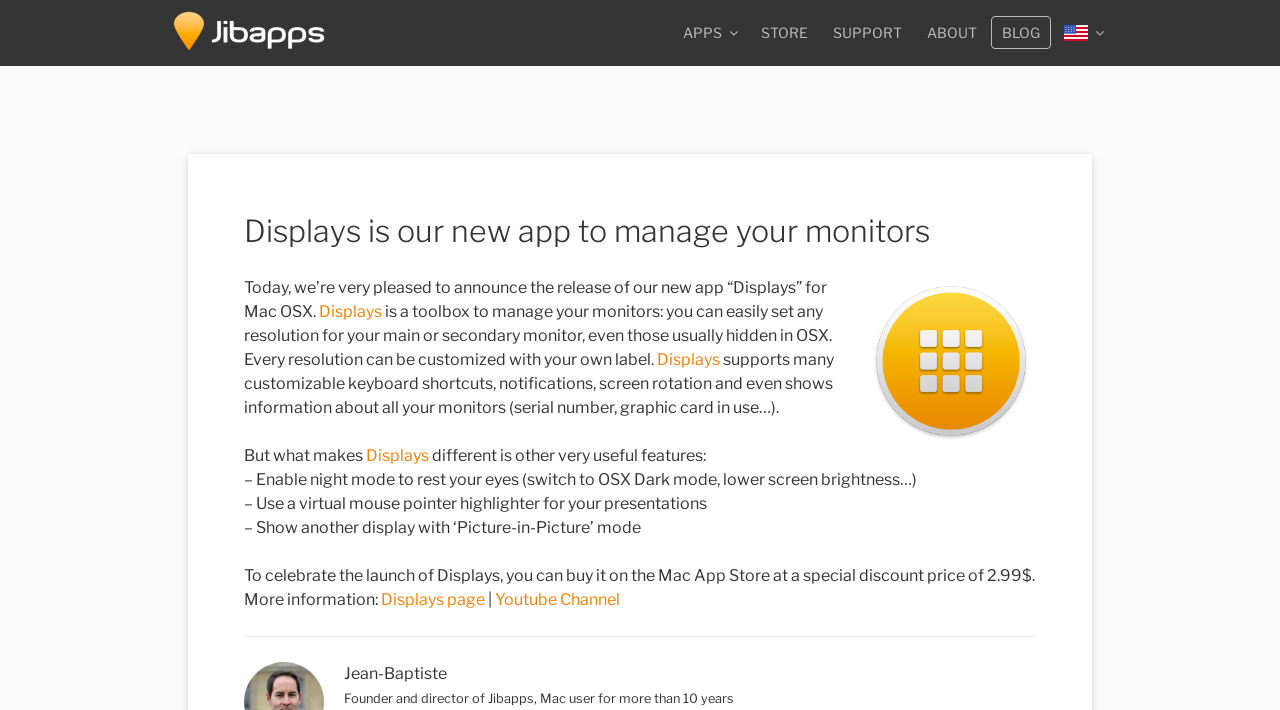Determine the bounding box coordinates of the clickable region to carry out the instruction: "Learn more about the founder".

[0.269, 0.935, 0.349, 0.962]